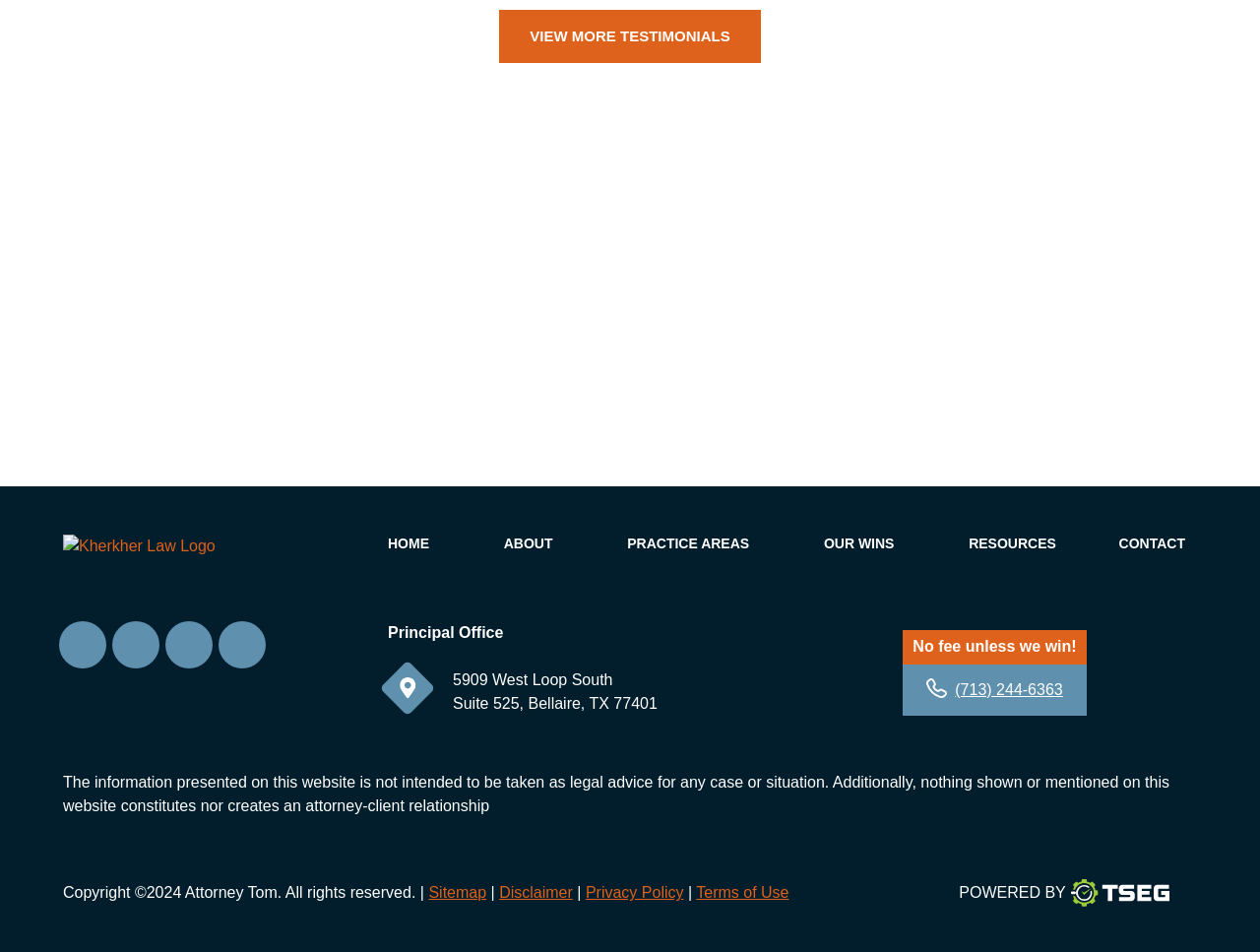What is the disclaimer text at the bottom of the webpage? From the image, respond with a single word or brief phrase.

The information presented on this website is not intended to be taken as legal advice